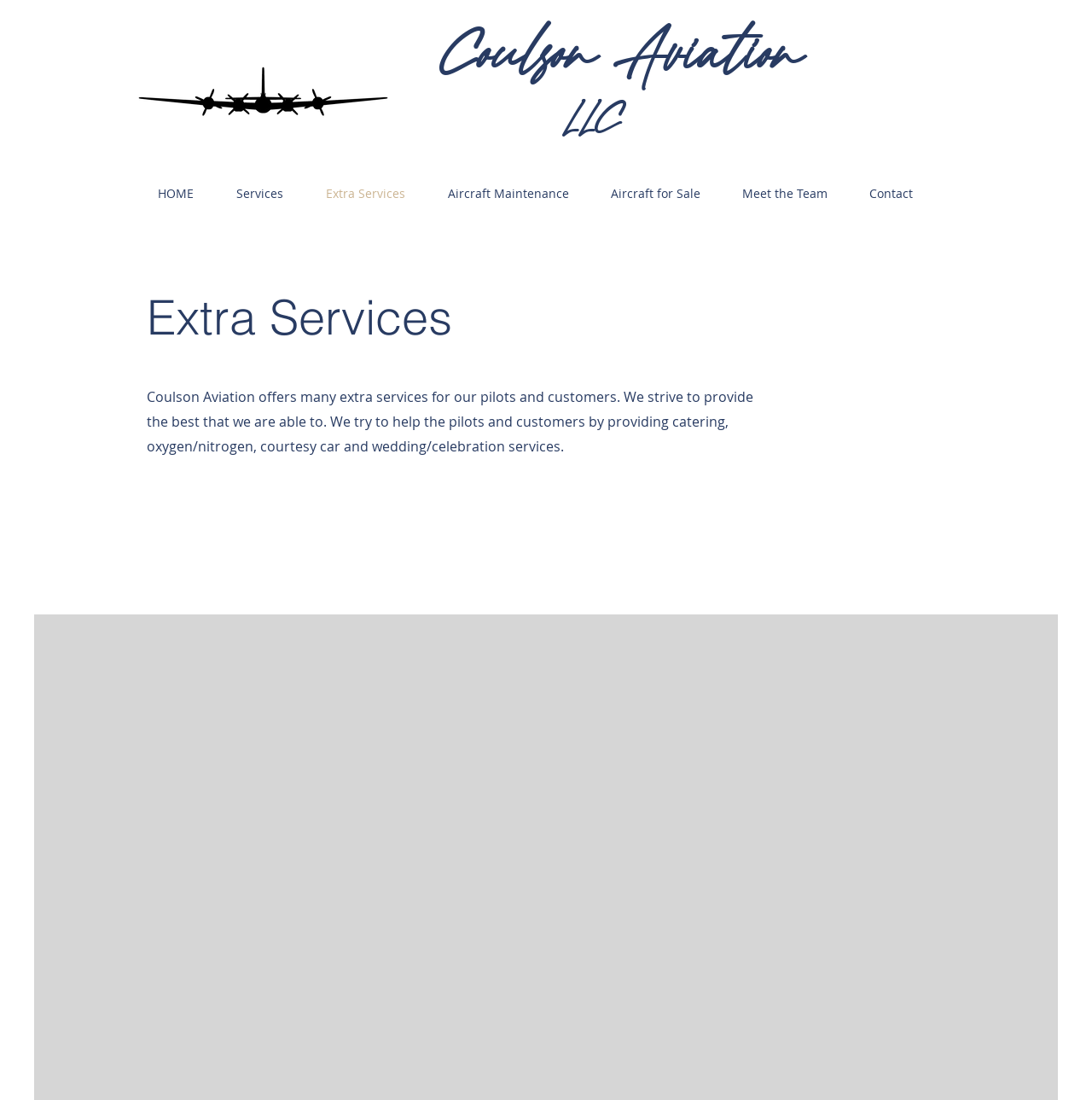Based on the image, give a detailed response to the question: How many navigation links are available?

The navigation links can be found in the navigation element, which contains 8 links: HOME, Services, Extra Services, Aircraft Maintenance, Aircraft for Sale, Meet the Team, and Contact.